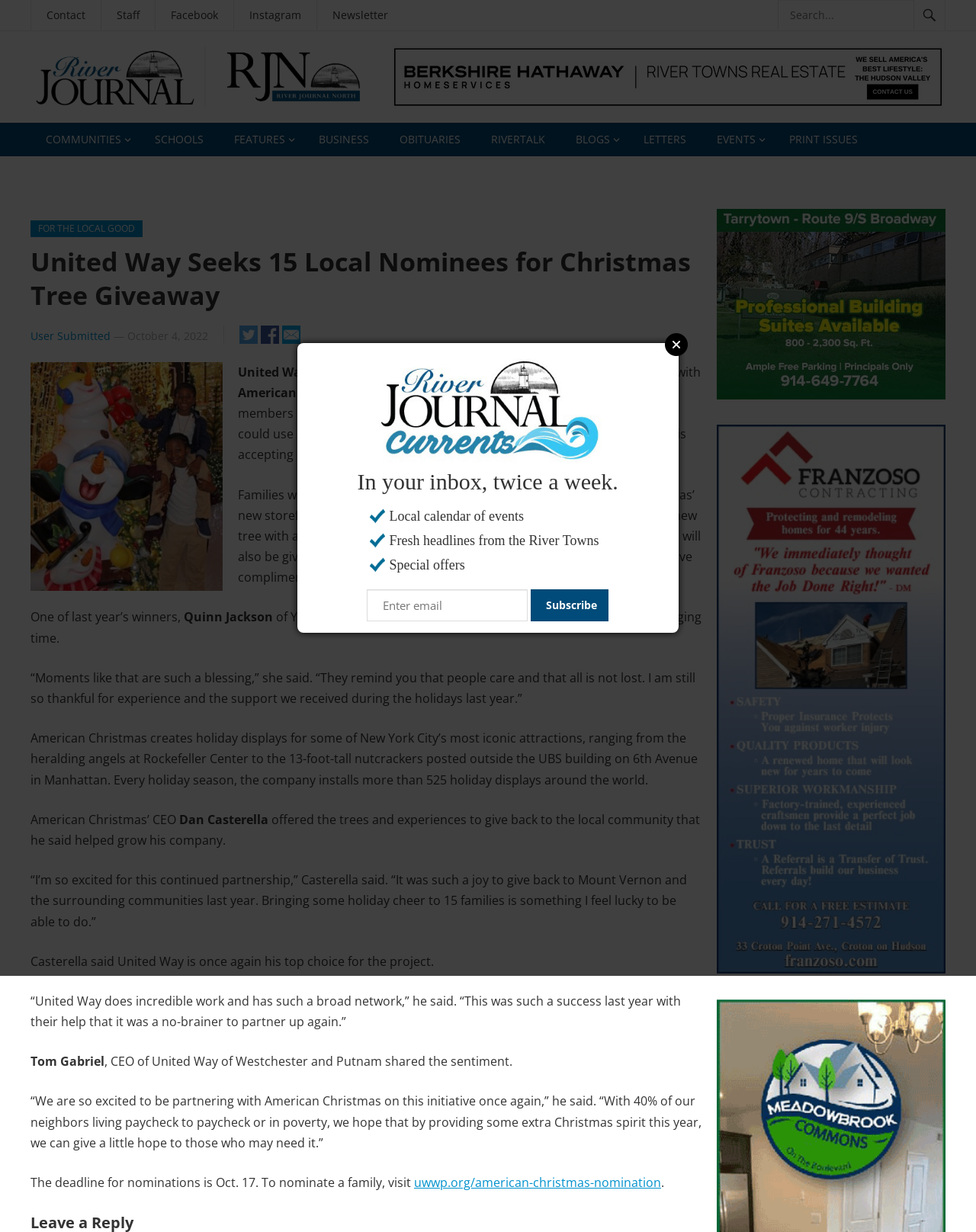Please provide a brief answer to the following inquiry using a single word or phrase:
What is the deadline for nominations?

Oct. 17